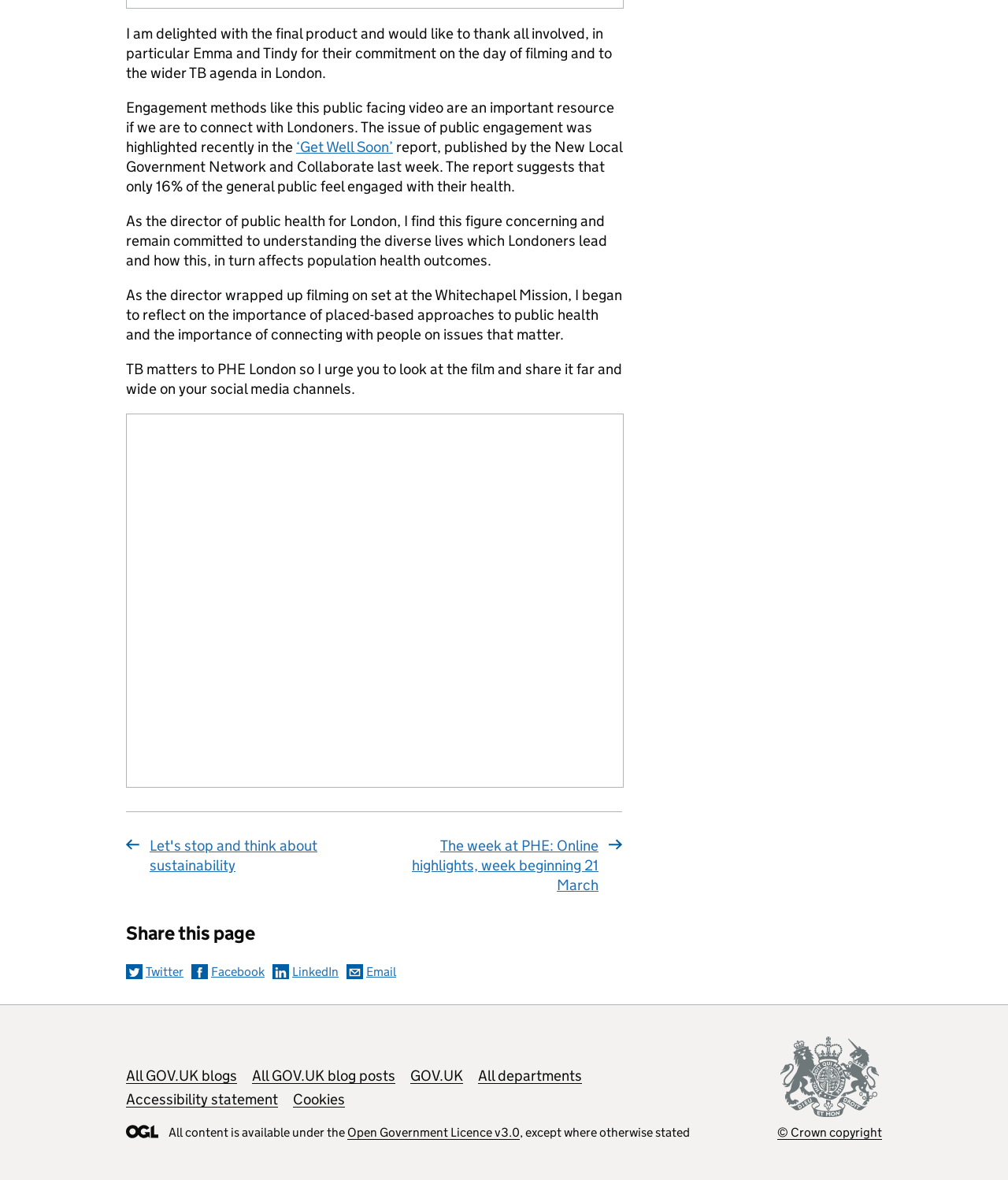Using the information in the image, give a detailed answer to the following question: What is the topic of the video mentioned in the webpage?

The webpage mentions a video about TB, and the director of public health for London is promoting it, so the topic of the video is likely TB.